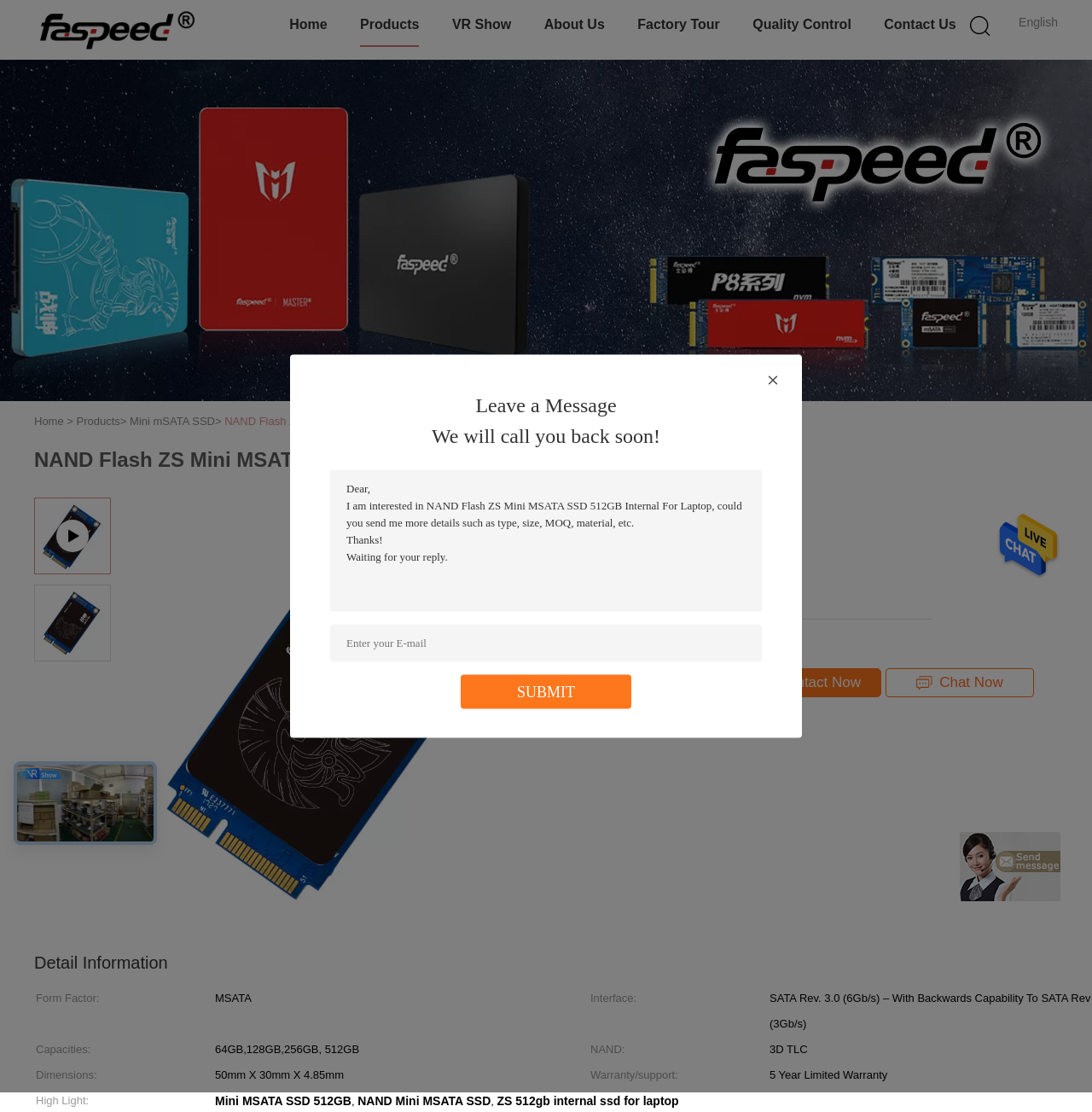Please extract the webpage's main title and generate its text content.

NAND Flash ZS Mini MSATA SSD 512GB Internal For Laptop